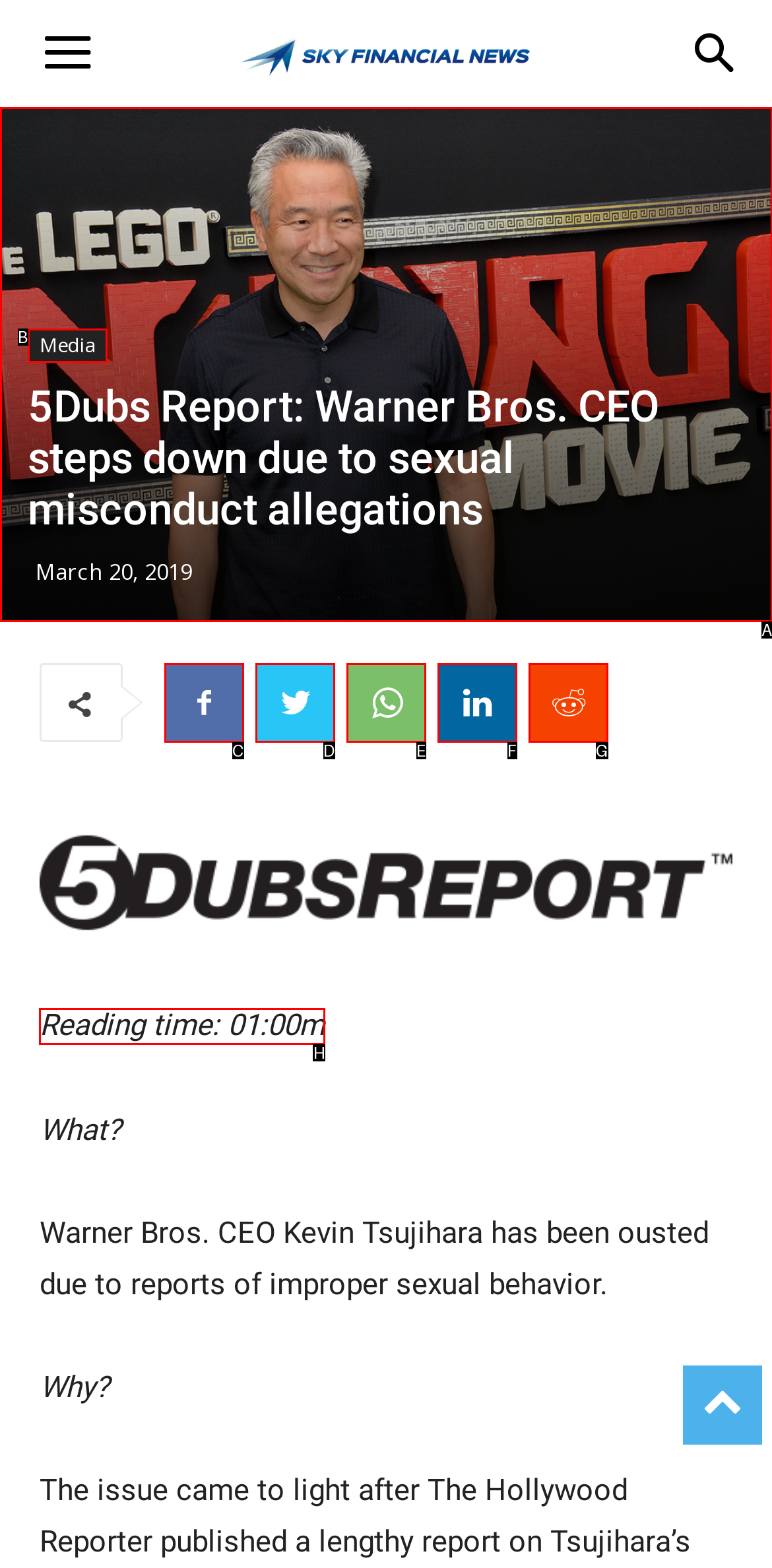Find the appropriate UI element to complete the task: Check the reading time. Indicate your choice by providing the letter of the element.

H